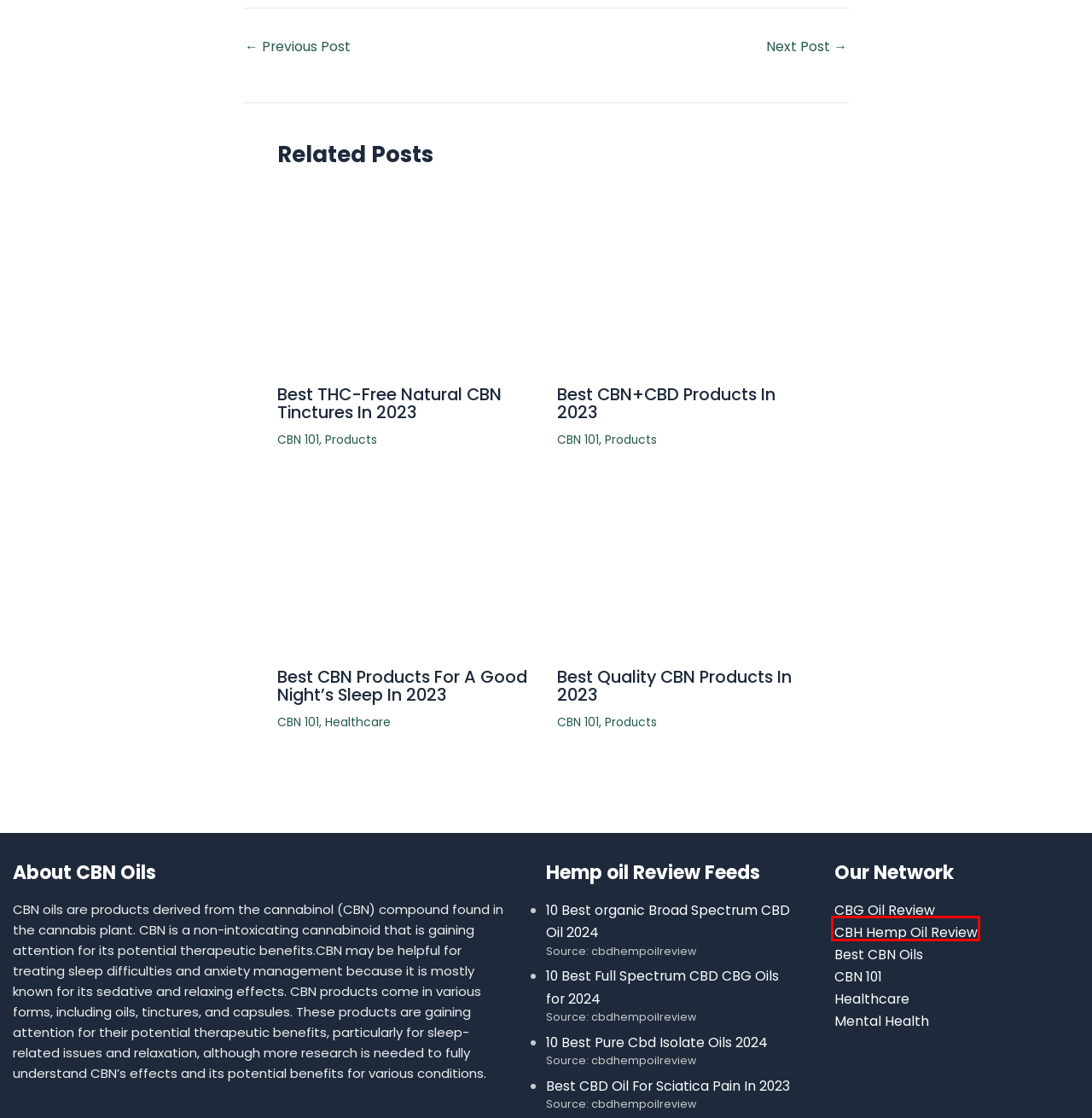You have a screenshot of a webpage, and a red bounding box highlights an element. Select the webpage description that best fits the new page after clicking the element within the bounding box. Options are:
A. CBD Hemp Oil Review - Buy Best Hemp CBD Products
B. 6 Best CBN+CBD Products In 2023 - Best CBN OILS
C. Best CBN Oils For Sleep - Best CBN OILS
D. Best CBD Oil For Sciatica Pain In 2023 - CBD Hemp Oil Review
E. Best Full Spectrum CBN Tinctures In 2023 - Best CBN Oils
F. Best CBN Products For A Good Night's Sleep In 2023
G. Blog - Best CBN OILS
H. 10 Best Full Spectrum CBD CBG Oils for 2024

A